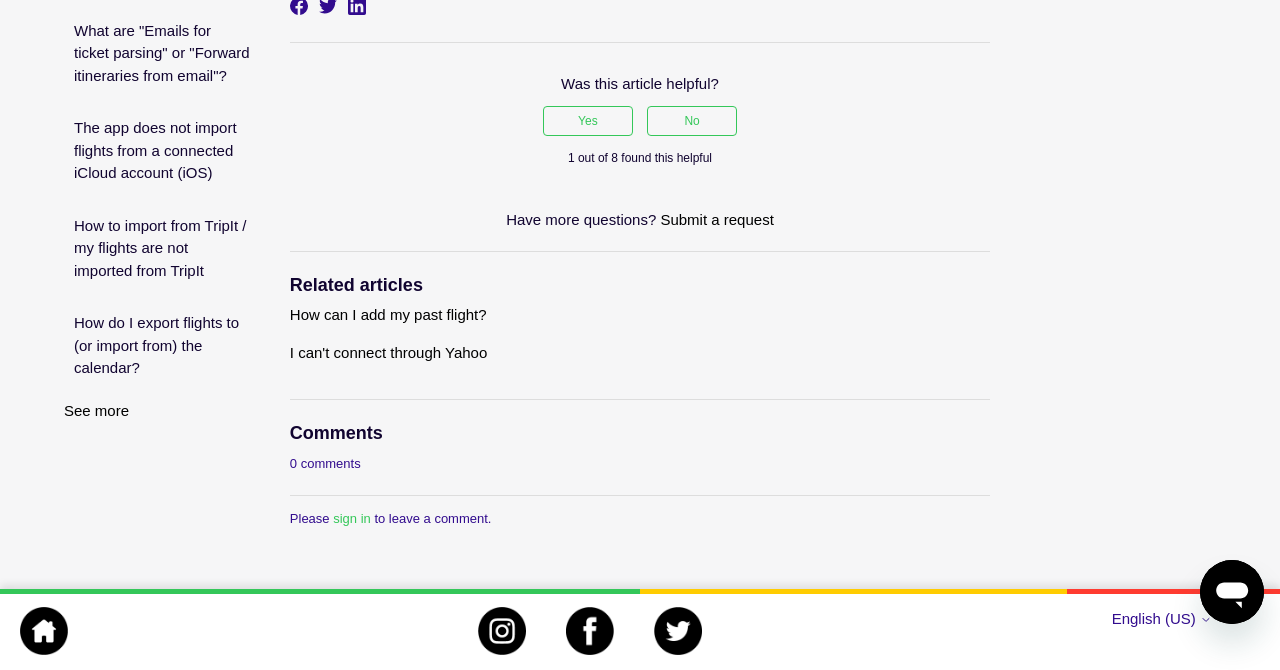Identify the coordinates of the bounding box for the element described below: "parent_node: English (US) title="Home"". Return the coordinates as four float numbers between 0 and 1: [left, top, right, bottom].

[0.016, 0.906, 0.053, 0.987]